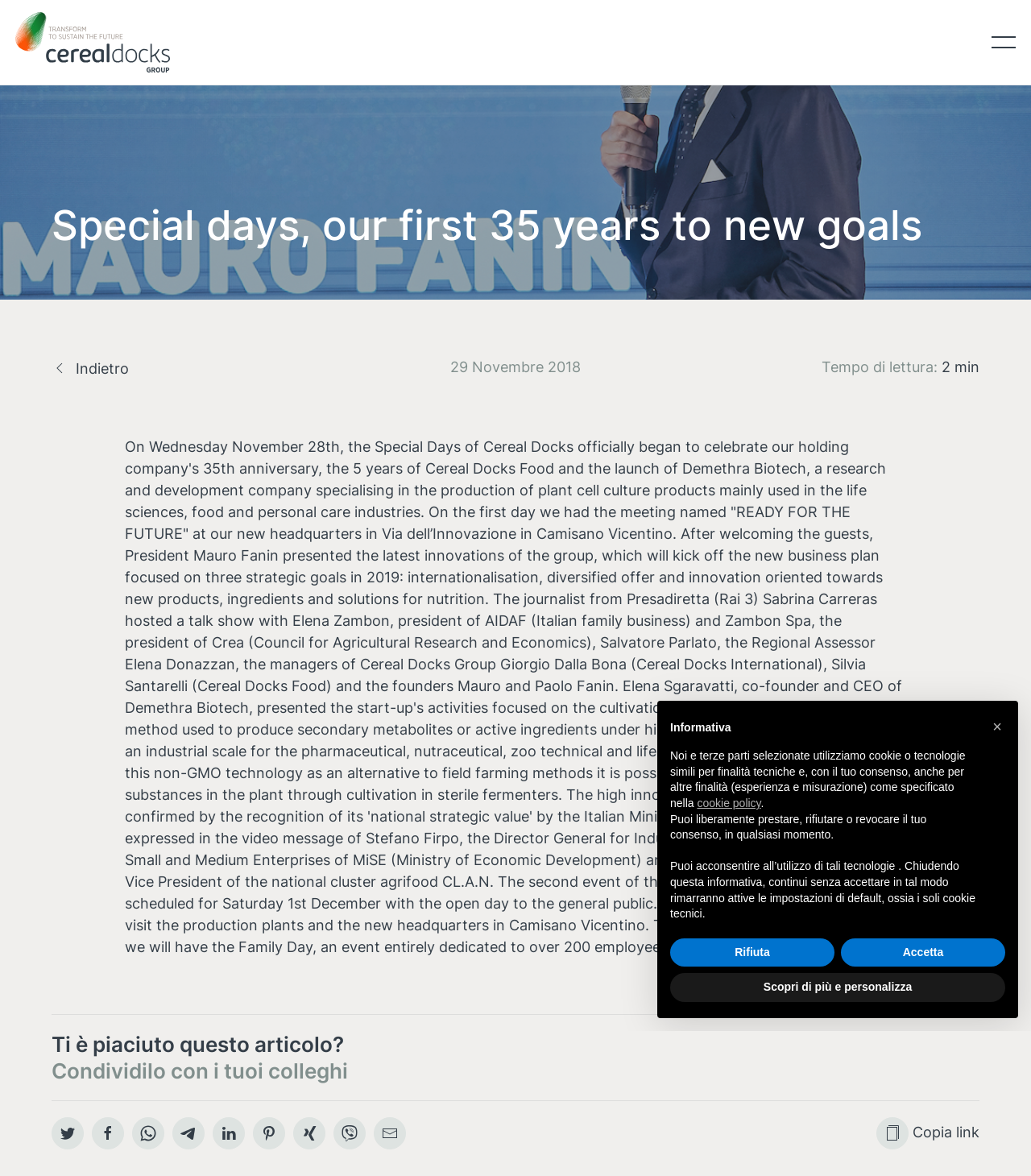Given the description of a UI element: "Scopri di più e personalizza", identify the bounding box coordinates of the matching element in the webpage screenshot.

[0.65, 0.828, 0.975, 0.852]